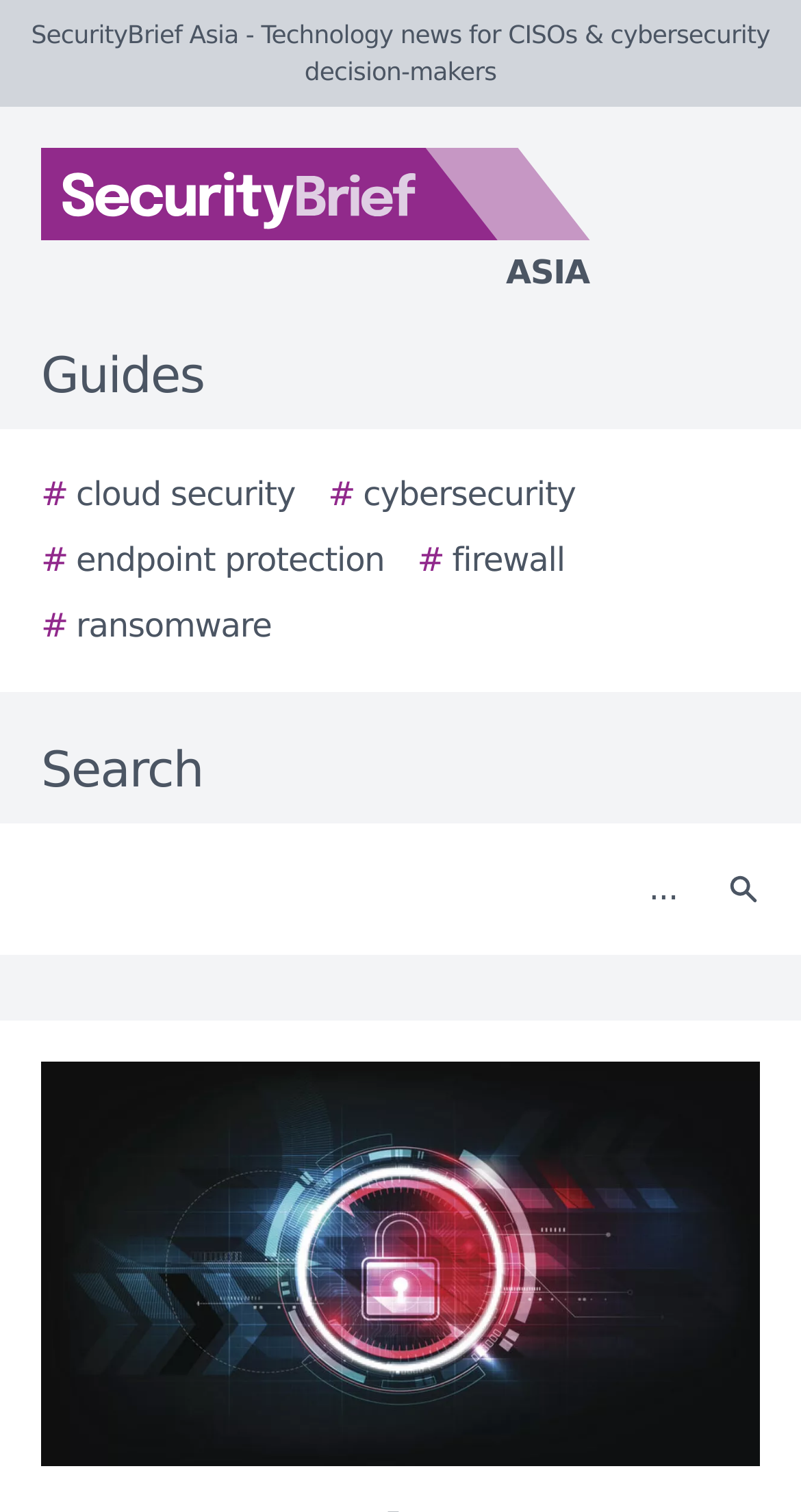Elaborate on the information and visuals displayed on the webpage.

The webpage appears to be a news article or blog post from SecurityBrief Asia, a technology news website focused on cybersecurity and CISOs. At the top of the page, there is a logo of SecurityBrief Asia, accompanied by the website's name in text. Below the logo, there is a navigation menu with several links, including "Guides", "# cloud security", "# cybersecurity", "# endpoint protection", "# firewall", and "# ransomware". 

To the right of the navigation menu, there is a search bar with a text box and a search button. The search button has a small icon. 

The main content of the webpage is an article with a title "NTT Security launches web security-as-a-service with Symantec". The article's content is not explicitly described in the accessibility tree, but it likely discusses the topic of web security and the collaboration between NTT Security and Symantec. 

At the bottom of the page, there is an image related to the article, which may be a story image or a graphic illustrating the topic.